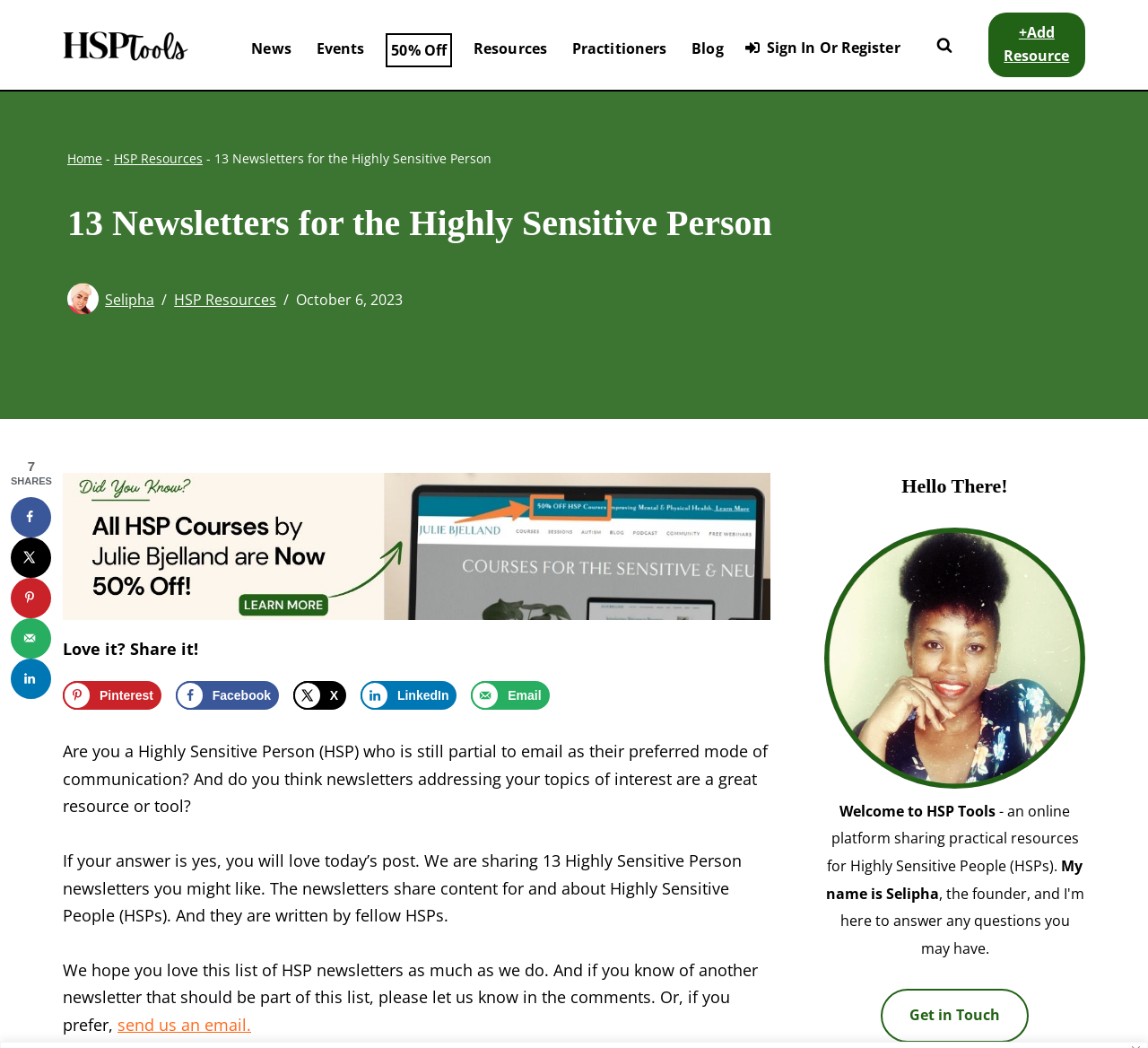Find and provide the bounding box coordinates for the UI element described here: "Get in Touch". The coordinates should be given as four float numbers between 0 and 1: [left, top, right, bottom].

[0.767, 0.944, 0.896, 0.995]